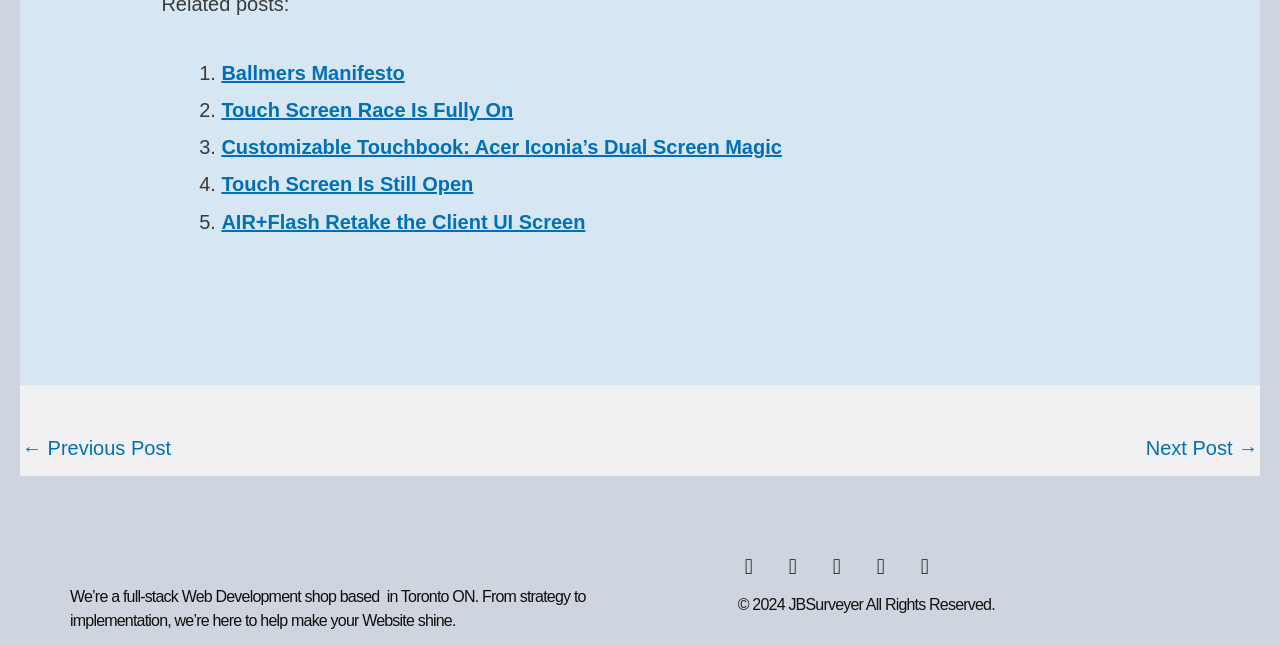Determine the bounding box coordinates of the area to click in order to meet this instruction: "Read Touch Screen Race Is Fully On".

[0.173, 0.154, 0.401, 0.188]